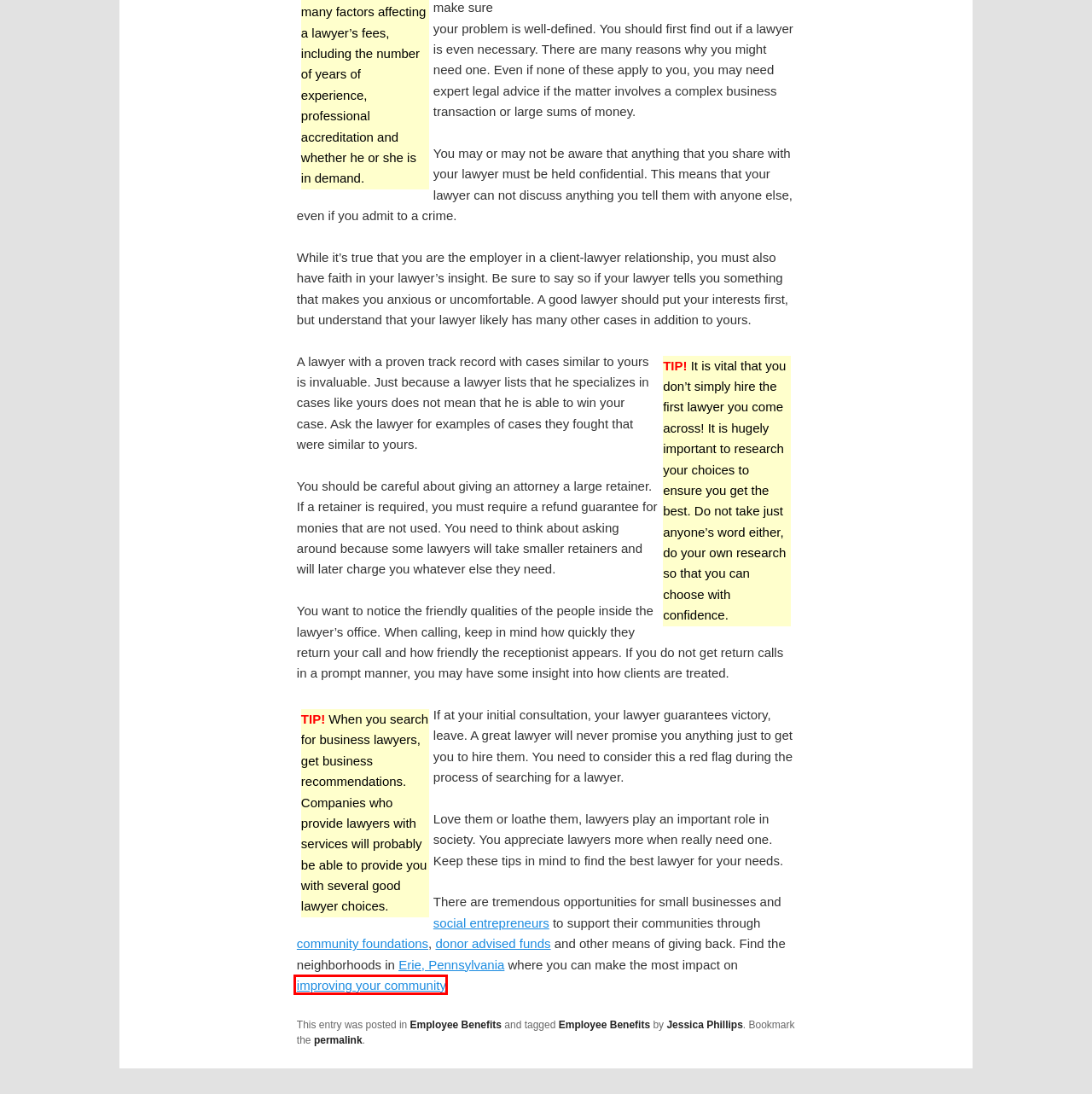You are presented with a screenshot of a webpage that includes a red bounding box around an element. Determine which webpage description best matches the page that results from clicking the element within the red bounding box. Here are the candidates:
A. Community Development Grants | Foundation Funding | Government Funding
B. Jessica Phillips | Easy Guide to Business Law & Regulations
C. Employee Benefits | Easy Guide to Business Law & Regulations
D. Privacy | Easy Guide to Business Law & Regulations
E. Foundation Grants | Community Foundations
F. Make The Best Choice With Your Lawyer | Easy Guide to Business Law & Regulations
G. Contact | Easy Guide to Business Law & Regulations
H. Urban Social Entrepreneur - Highlighting social enterprises building stronger communities

A